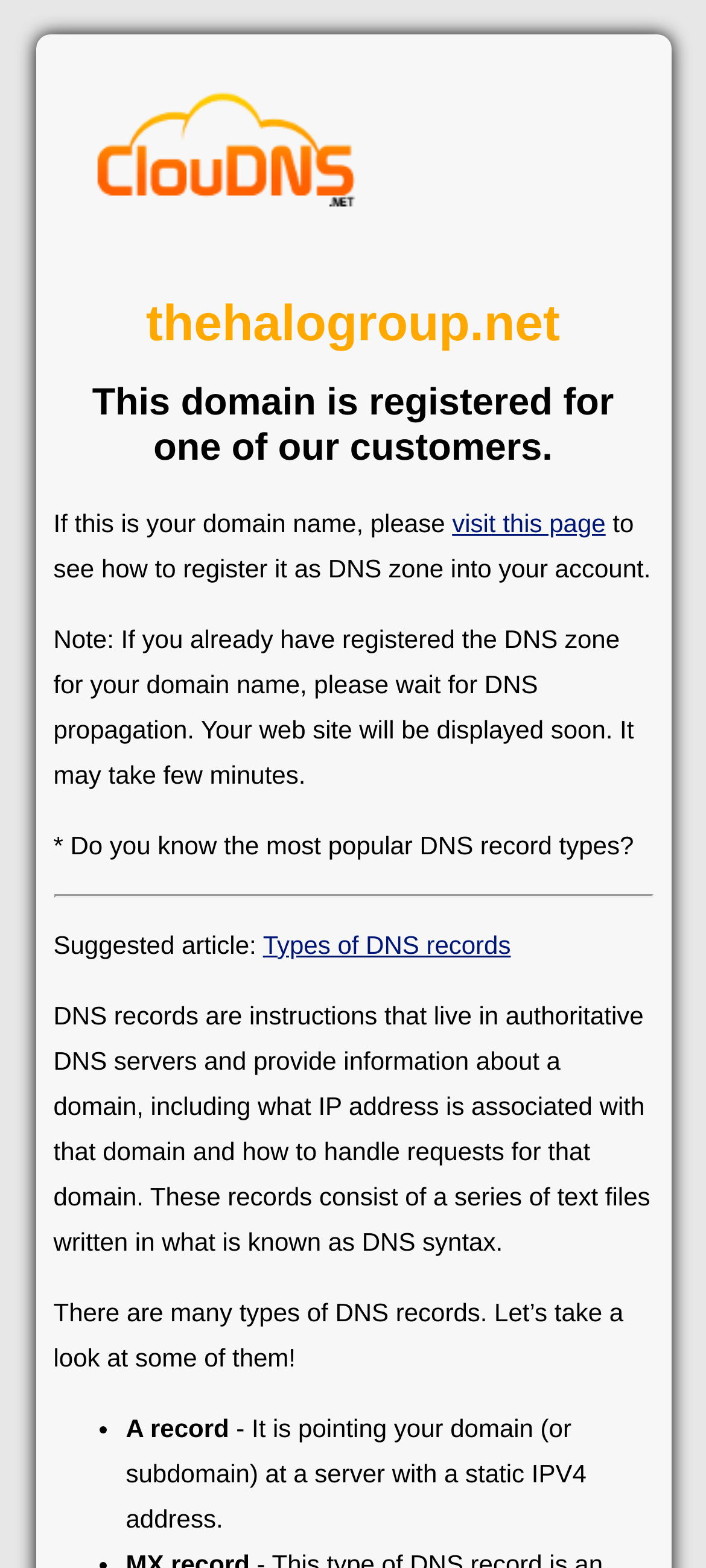What is an A record in DNS?
Please use the image to deliver a detailed and complete answer.

An A record in DNS is a type of DNS record that points a domain (or subdomain) at a server with a static IPV4 address, as described in the webpage.